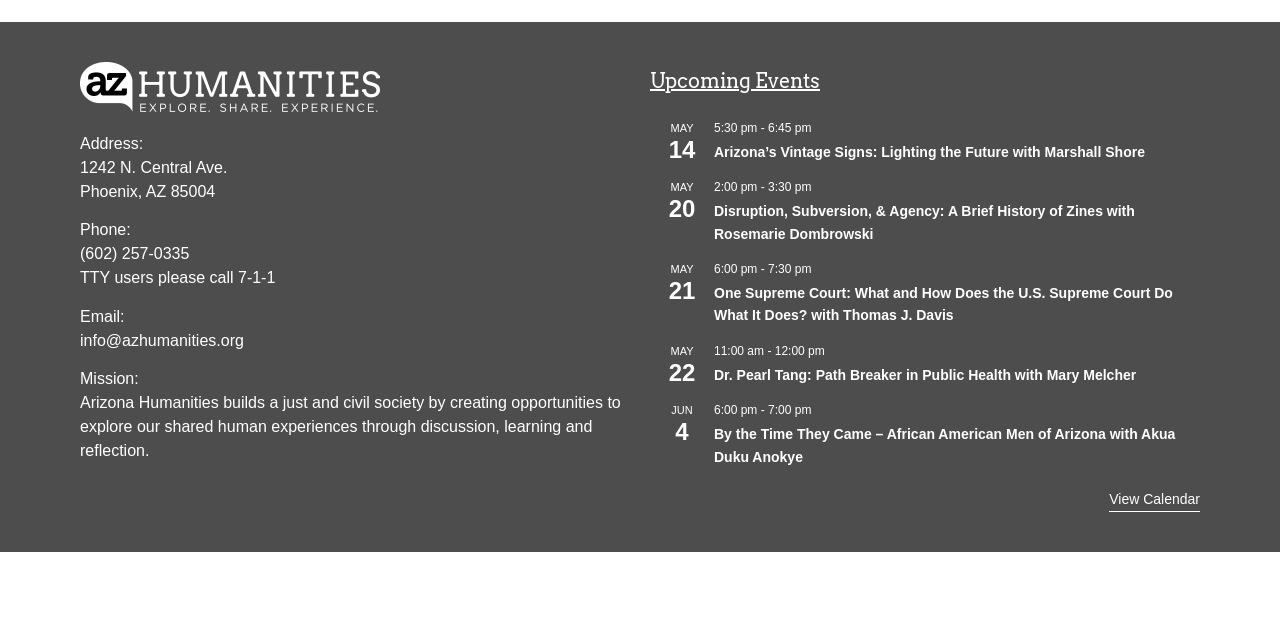Locate and provide the bounding box coordinates for the HTML element that matches this description: "View Calendar".

[0.867, 0.763, 0.938, 0.8]